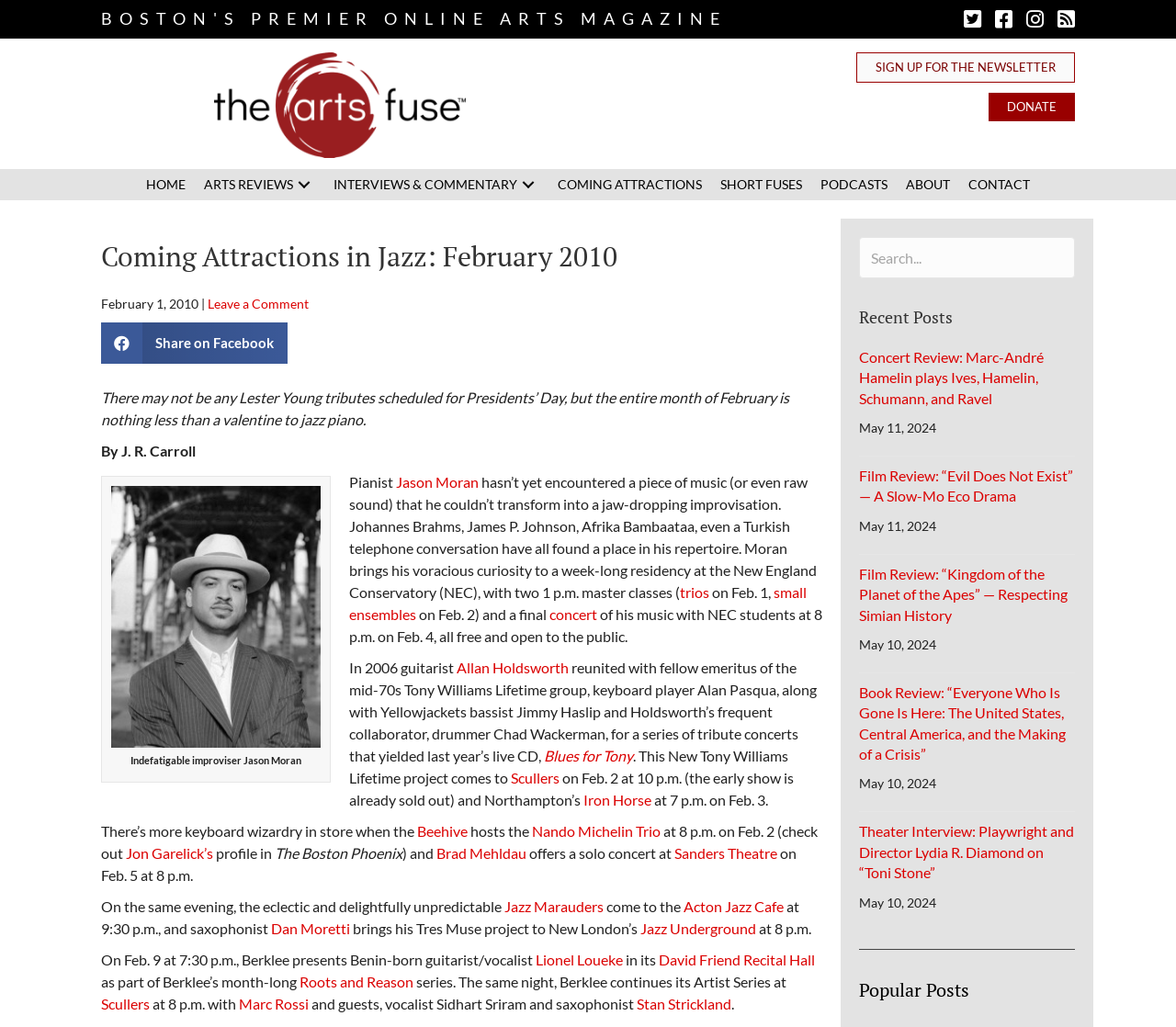Please identify the bounding box coordinates of the region to click in order to complete the given instruction: "Donate". The coordinates should be four float numbers between 0 and 1, i.e., [left, top, right, bottom].

[0.841, 0.09, 0.914, 0.118]